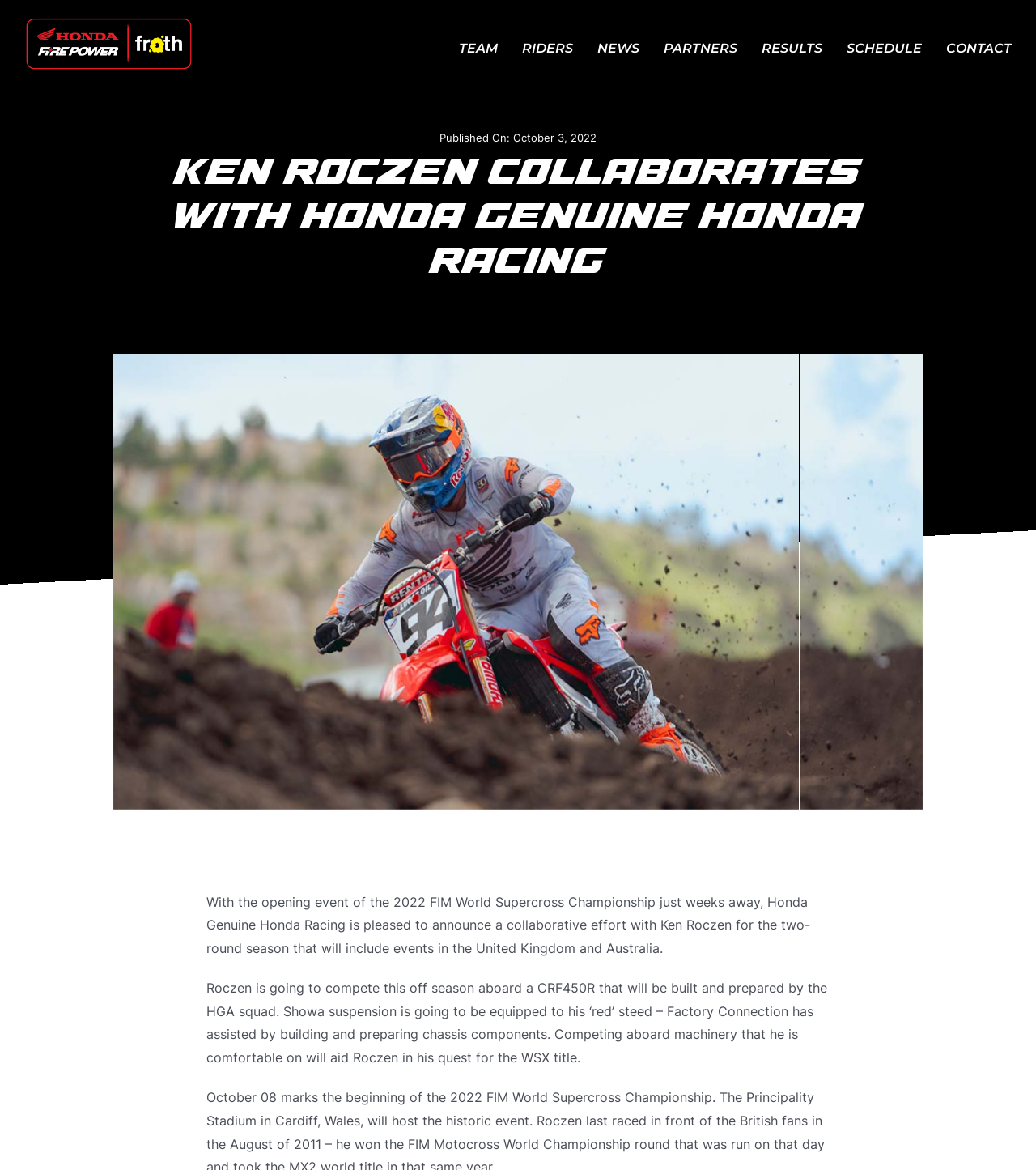Find the bounding box coordinates of the element you need to click on to perform this action: 'Access quick links'. The coordinates should be represented by four float values between 0 and 1, in the format [left, top, right, bottom].

None